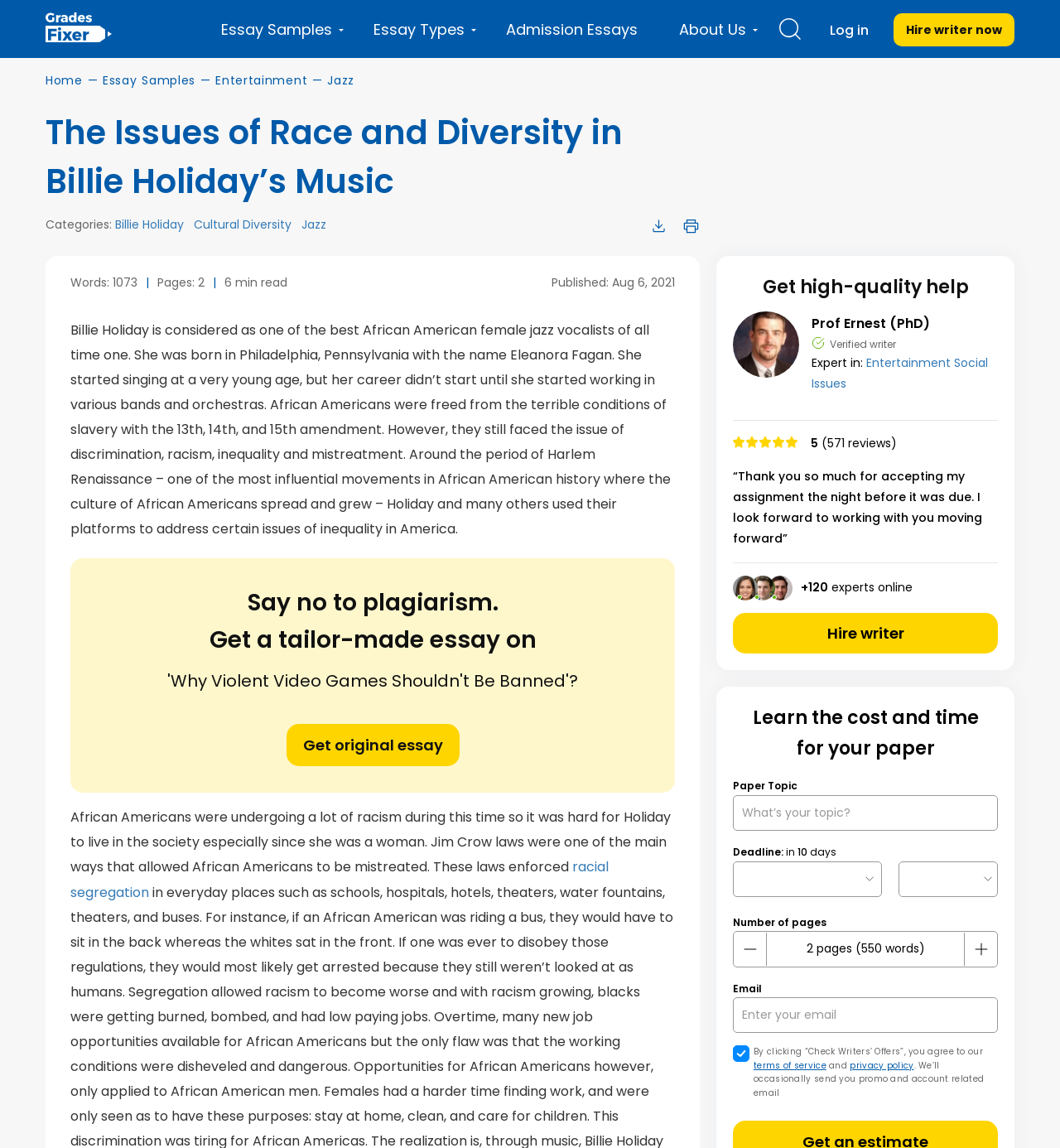Please identify the primary heading of the webpage and give its text content.

The Issues of Race and Diversity in Billie Holiday’s Music